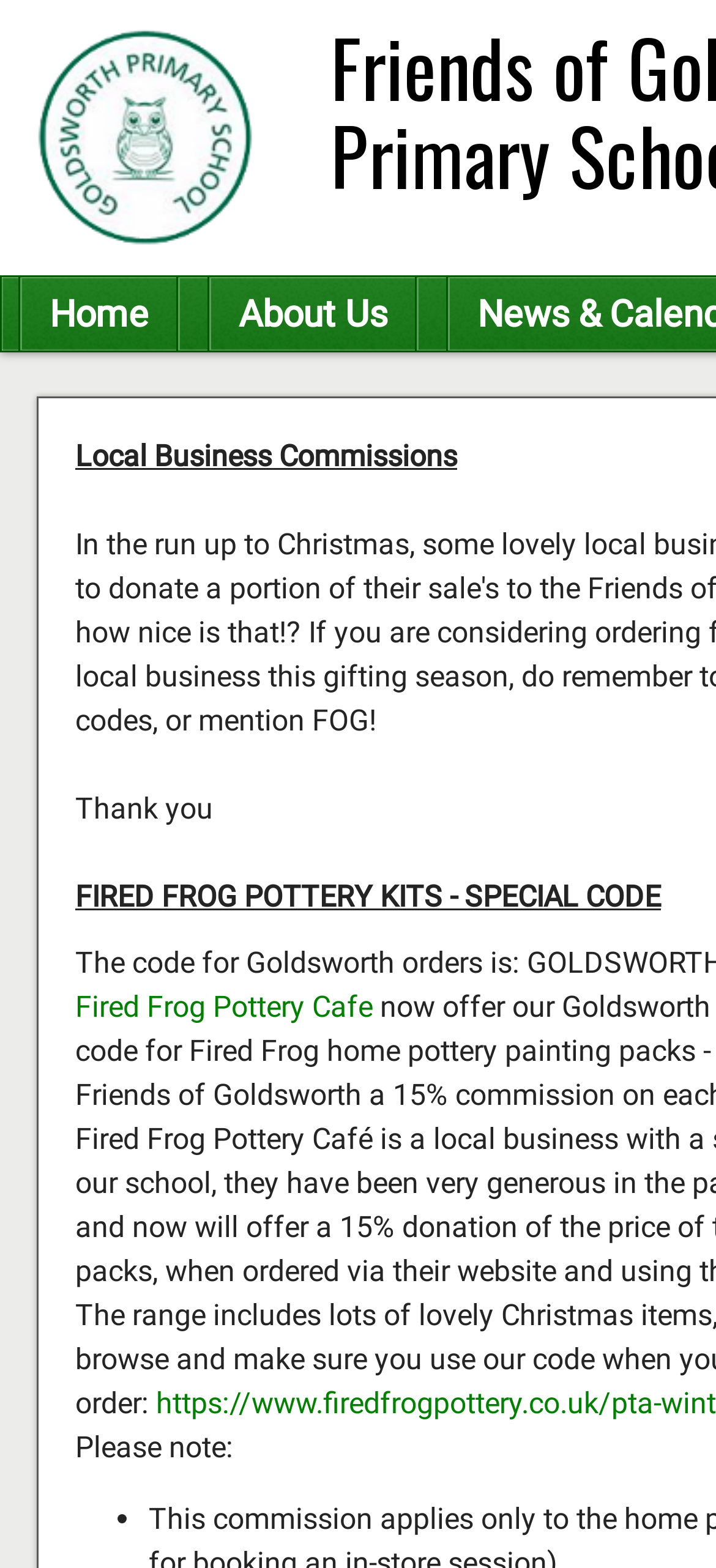For the element described, predict the bounding box coordinates as (top-left x, top-left y, bottom-right x, bottom-right y). All values should be between 0 and 1. Element description: Fired Frog Pottery Cafe

[0.105, 0.631, 0.521, 0.653]